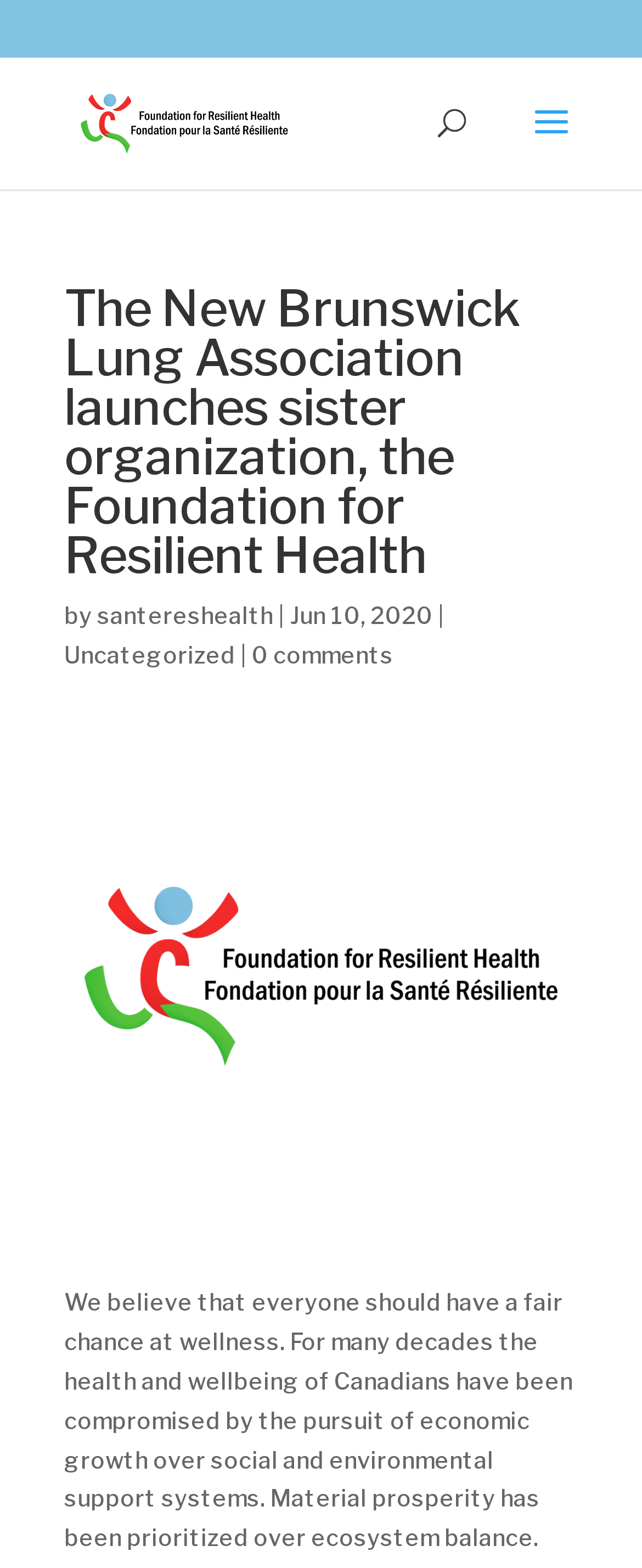Extract the bounding box coordinates for the UI element described by the text: "Uncategorized". The coordinates should be in the form of [left, top, right, bottom] with values between 0 and 1.

[0.1, 0.408, 0.367, 0.426]